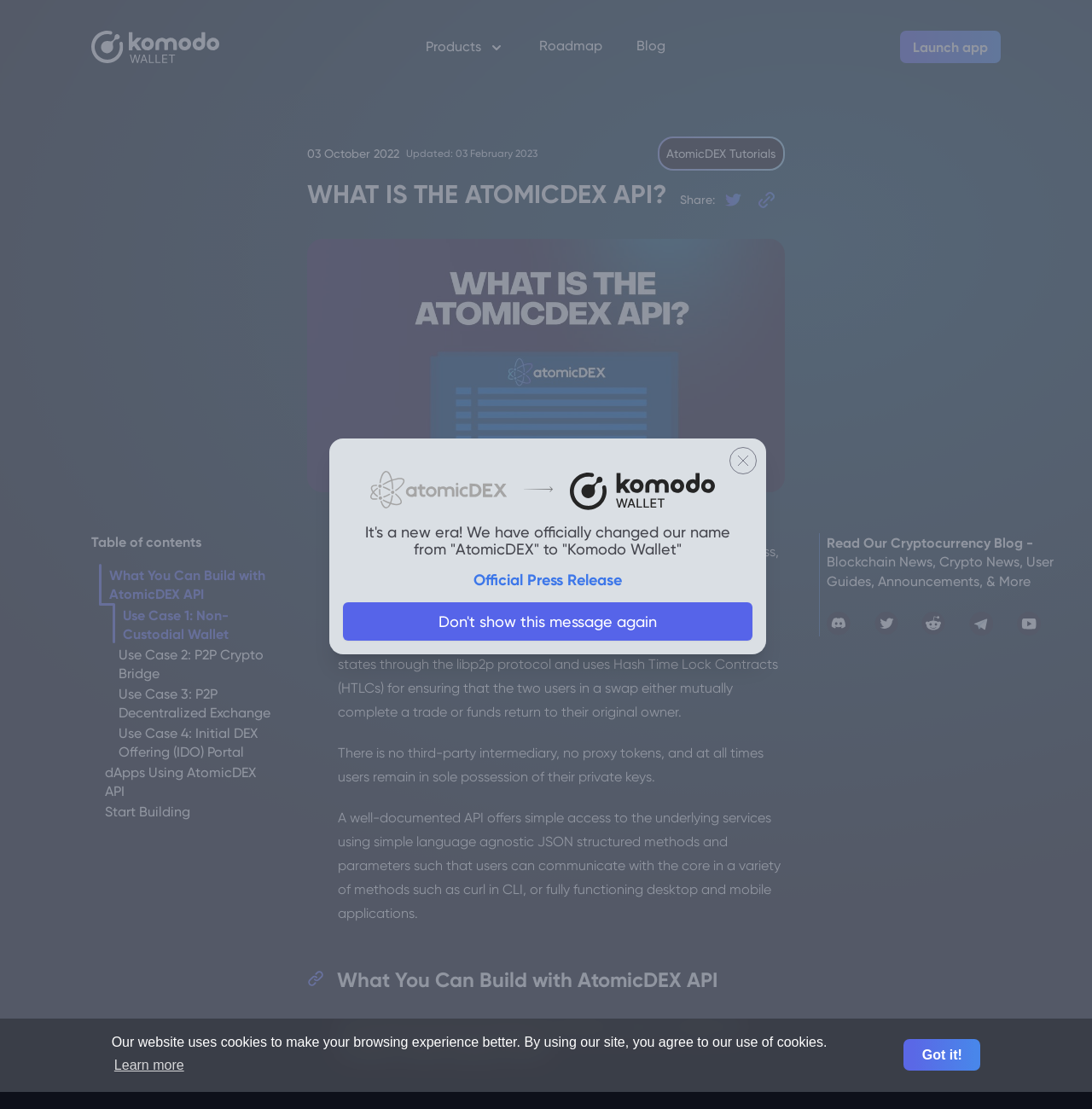Please find the bounding box for the UI component described as follows: "aria-label="Komodo Wallet Logo"".

[0.083, 0.028, 0.201, 0.057]